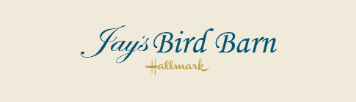Offer a detailed explanation of the image's components.

The image features the elegant logo of "Jay's Bird Barn," a brand known for its focus on birdwatching and nature-related products. The design of the logo is stylish and sophisticated, utilizing a beautiful script font for "Jay's Bird Barn" in a muted blue color, which conveys a sense of tranquility and connection with nature. Below the main text, the word "Hallmark" is subtly included in gold, adding a touch of prestige to the brand. The backdrop is a soft, neutral hue that enhances the logo's visibility and aesthetic appeal, making it perfect for attracting bird enthusiasts and nature lovers alike. This logo serves as an inviting representation of quality and passion for birdwatching.